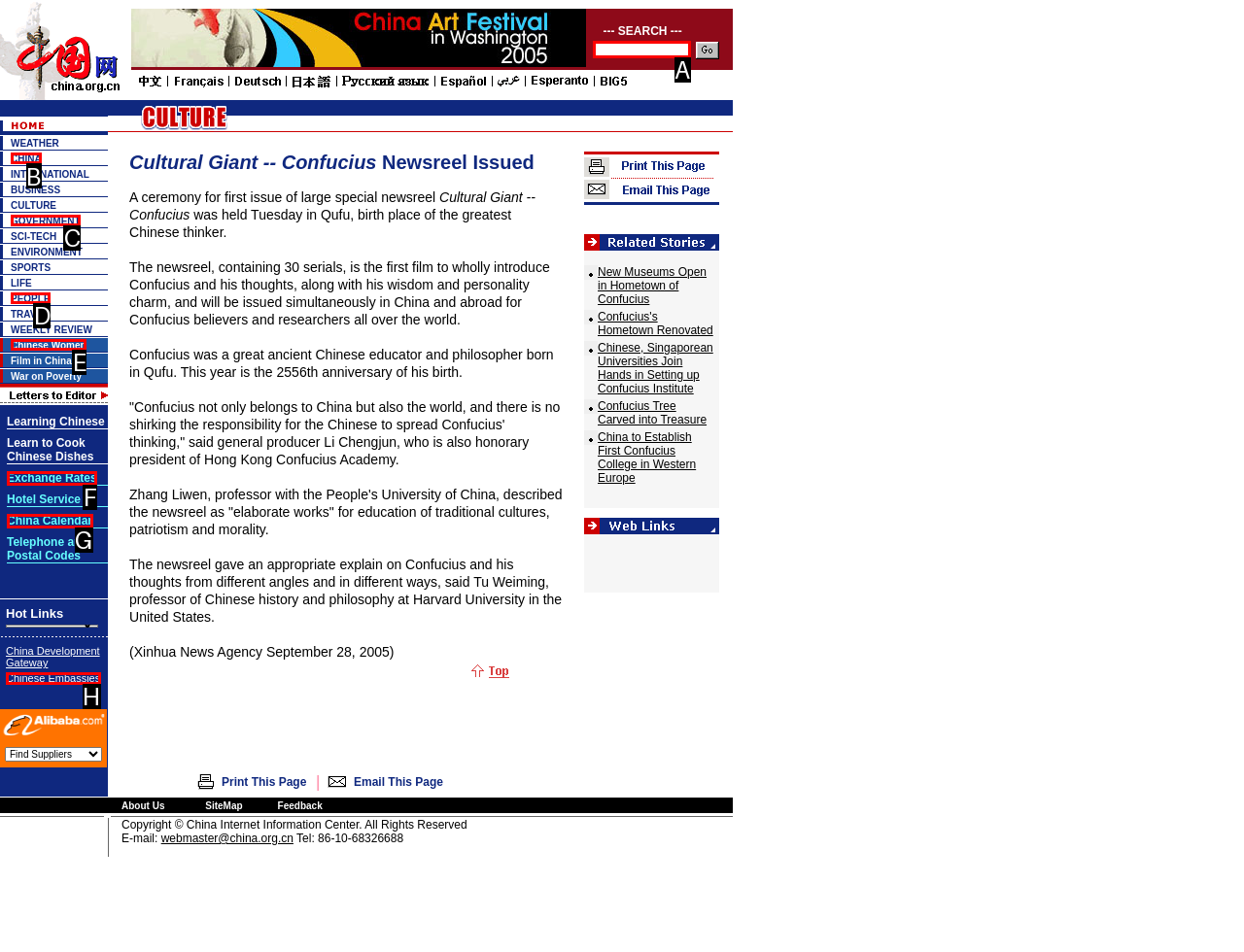Pick the option that should be clicked to perform the following task: Click on the link to submit news
Answer with the letter of the selected option from the available choices.

None